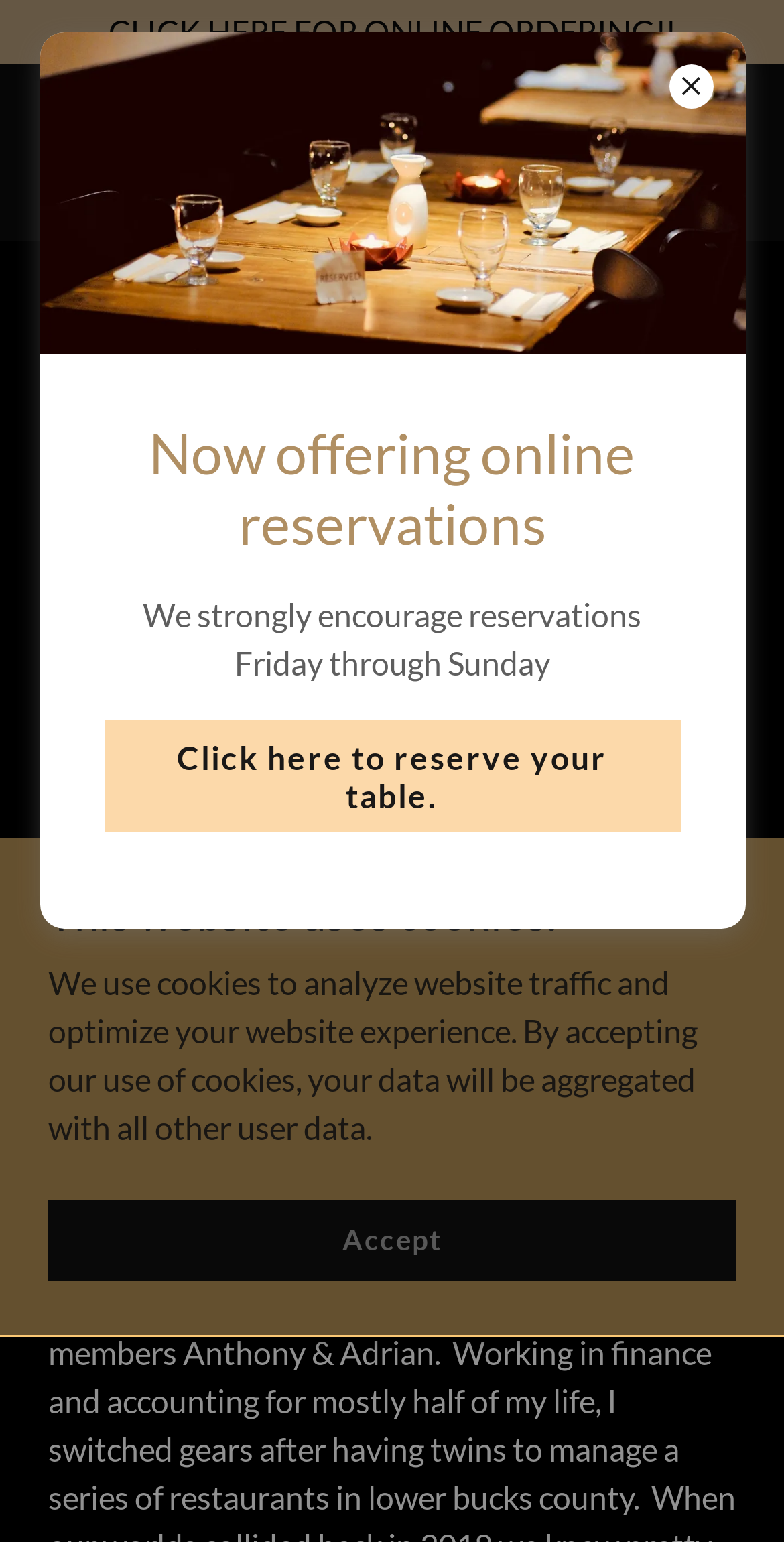Given the content of the image, can you provide a detailed answer to the question?
How can I make an online reservation?

I found a dialog element with a heading 'Now offering online reservations' and a link 'Click here to reserve your table.' which implies that I can make an online reservation by clicking on that link.